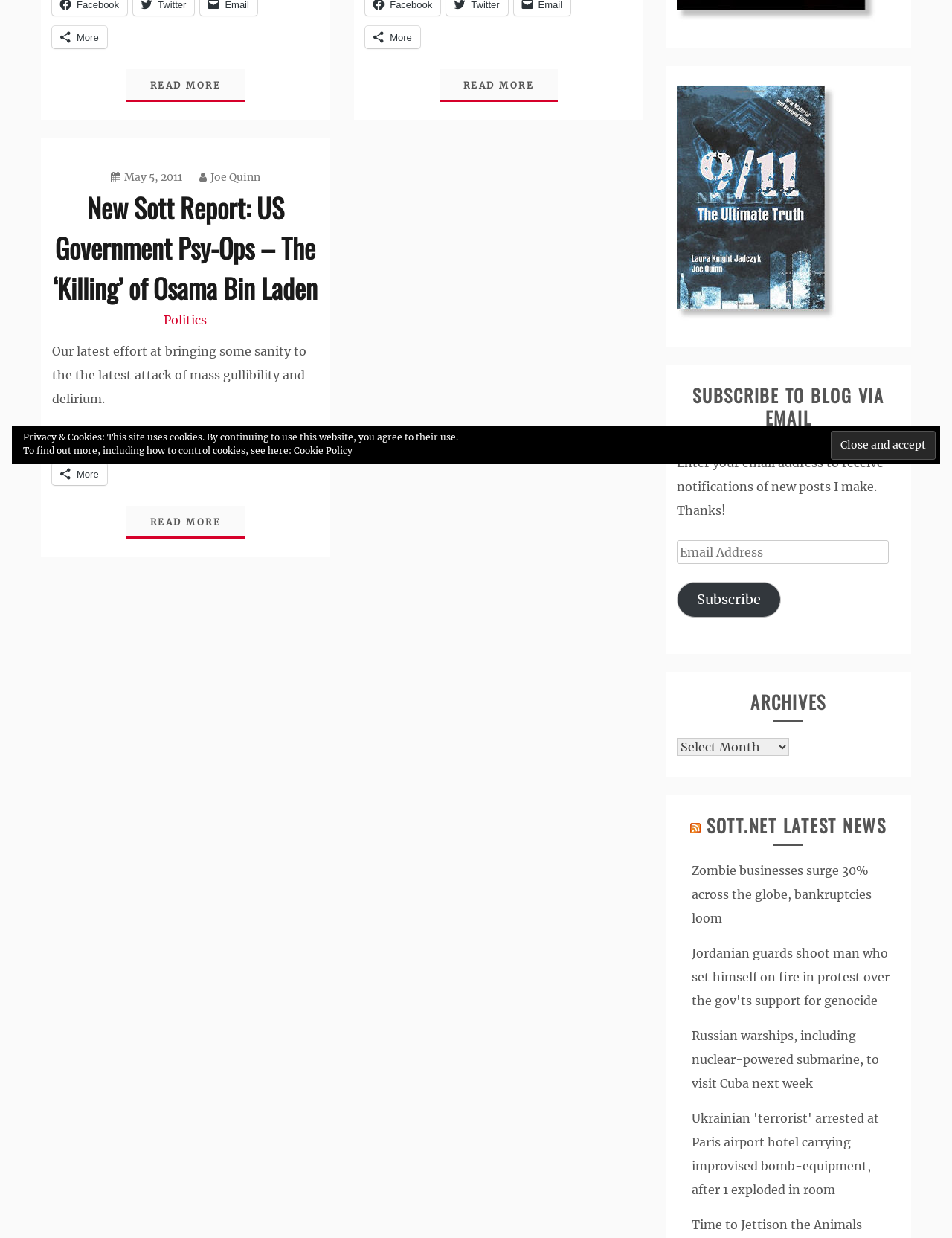Please find the bounding box for the following UI element description. Provide the coordinates in (top-left x, top-left y, bottom-right x, bottom-right y) format, with values between 0 and 1: value="Close and accept"

[0.873, 0.348, 0.983, 0.371]